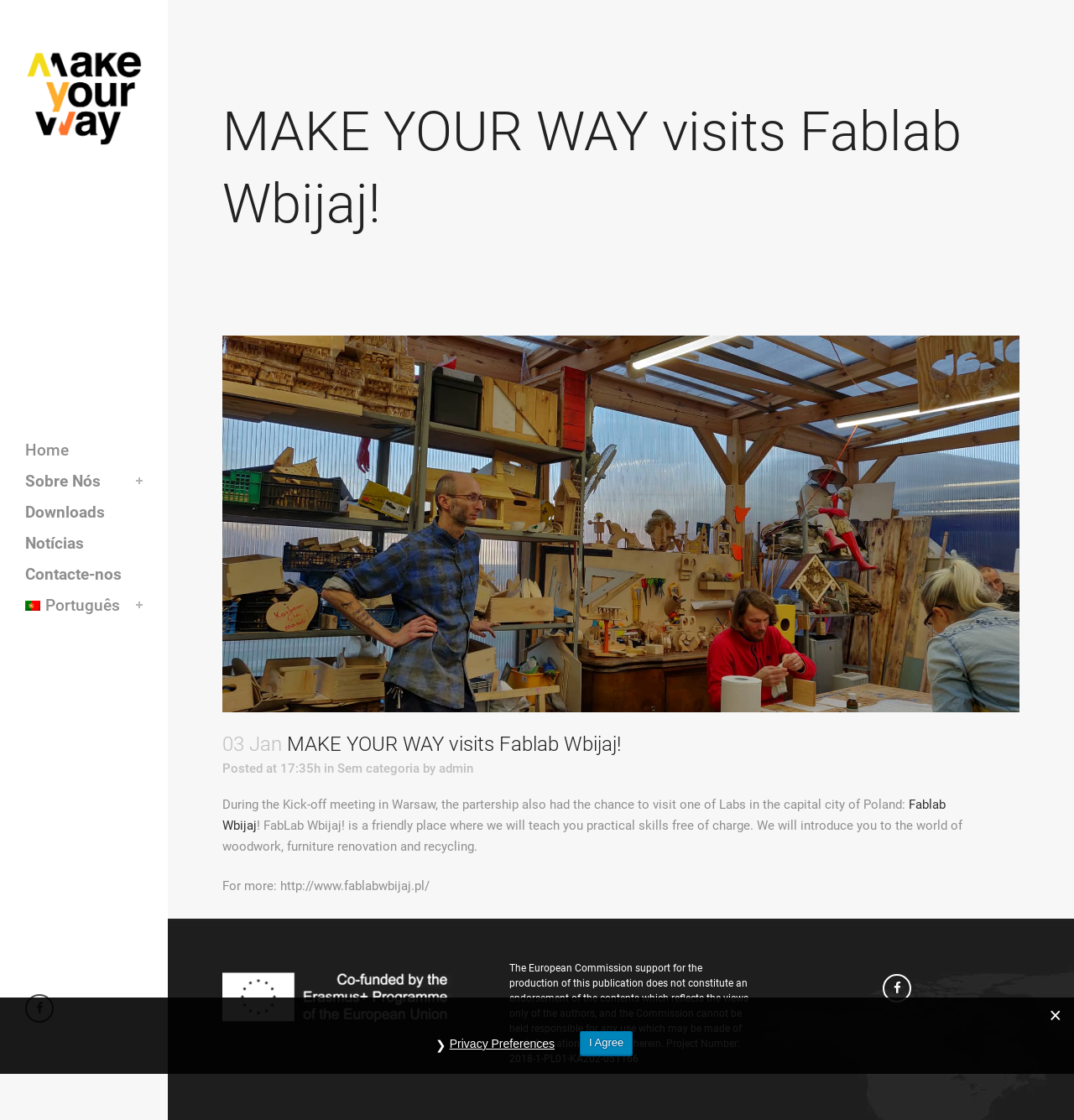Provide your answer to the question using just one word or phrase: What is the language of the webpage?

Portuguese